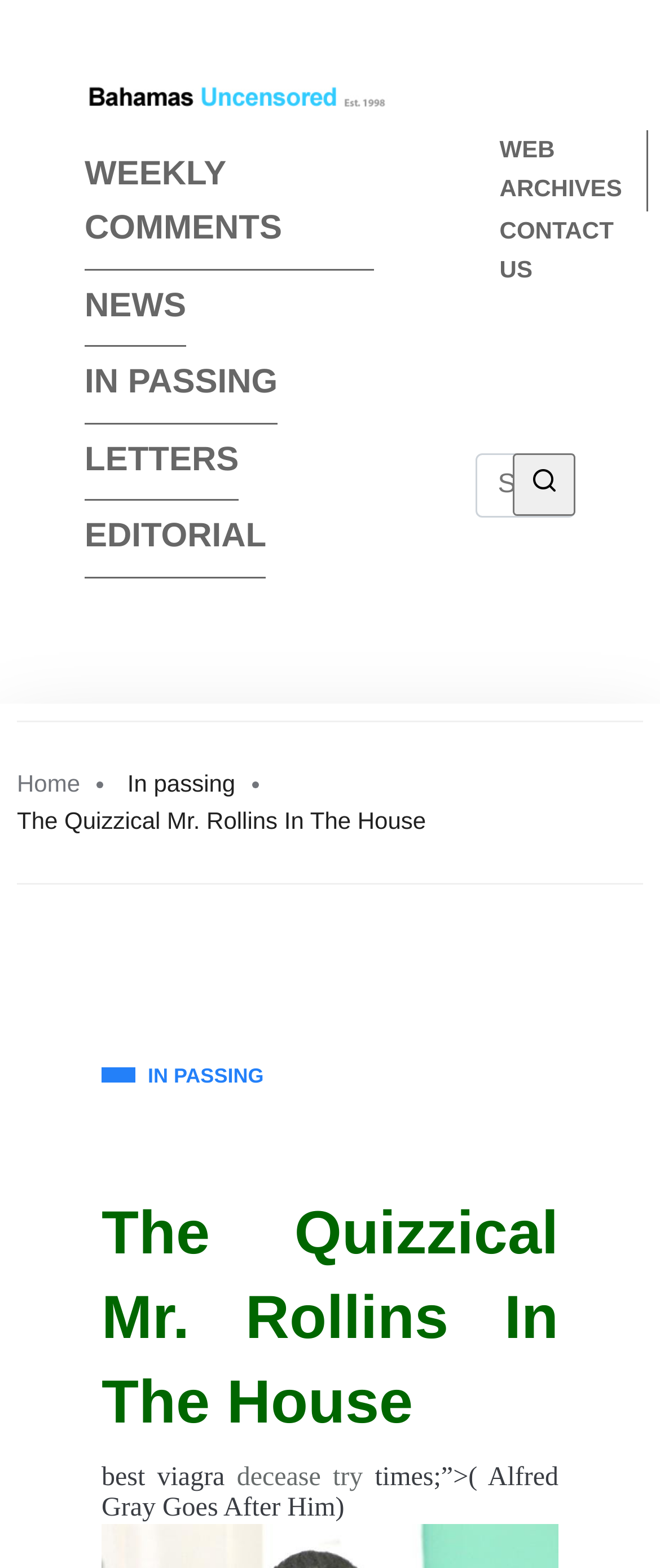Determine the coordinates of the bounding box that should be clicked to complete the instruction: "click the donate button". The coordinates should be represented by four float numbers between 0 and 1: [left, top, right, bottom].

None